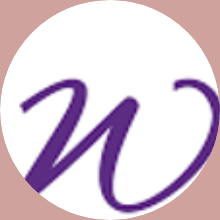Give an elaborate caption for the image.

The image features a stylized letter "W", prominently displayed within a circular frame that features a soft, muted background. The letter is designed in a vibrant purple hue, contributing to a modern and aesthetically pleasing look. This design element may represent a brand or initiative related to women's health, as suggested by the surrounding context of medical and health resources. The clean lines and elegant curves of the letter emphasize a focus on empowerment and well-being, aligning with the theme of providing resources and information for women's health issues.